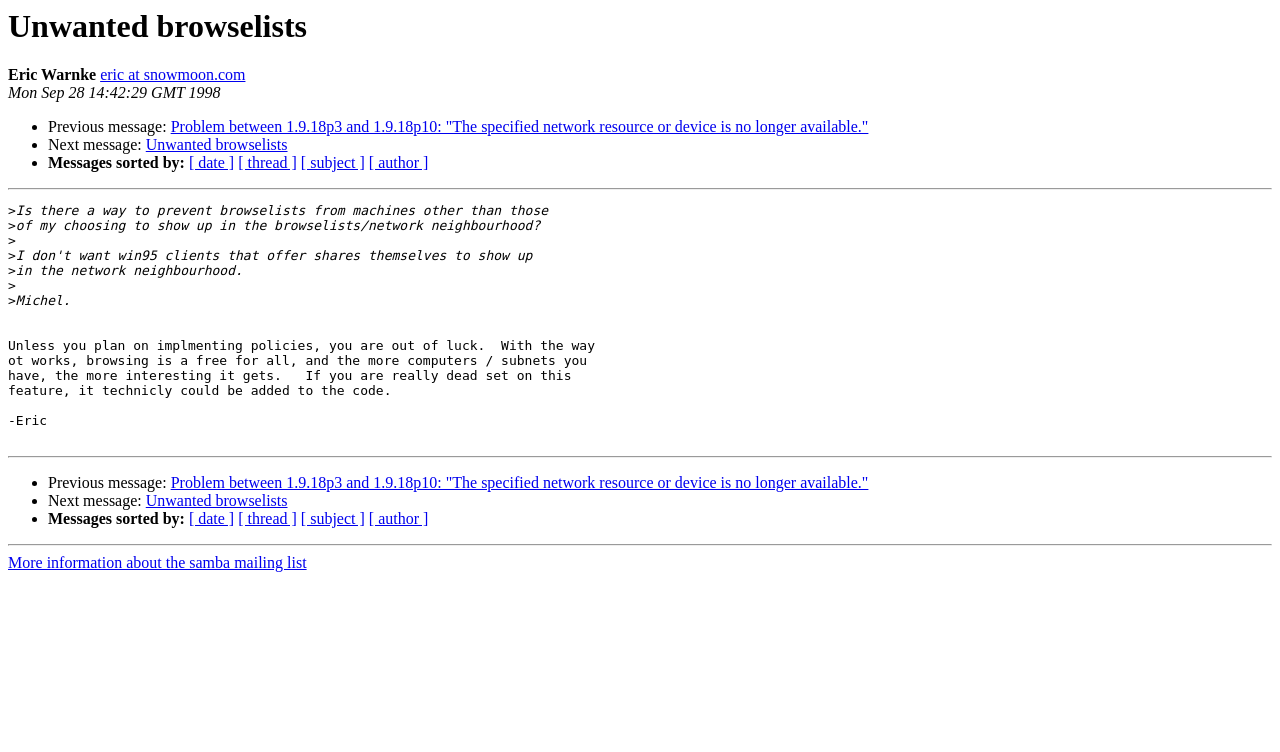Who responded to the first message?
Could you give a comprehensive explanation in response to this question?

Eric responded to the first message, as indicated by the text content of the StaticText element with the text '-Eric

' at coordinates [0.006, 0.45, 0.465, 0.57], which appears after the first message.